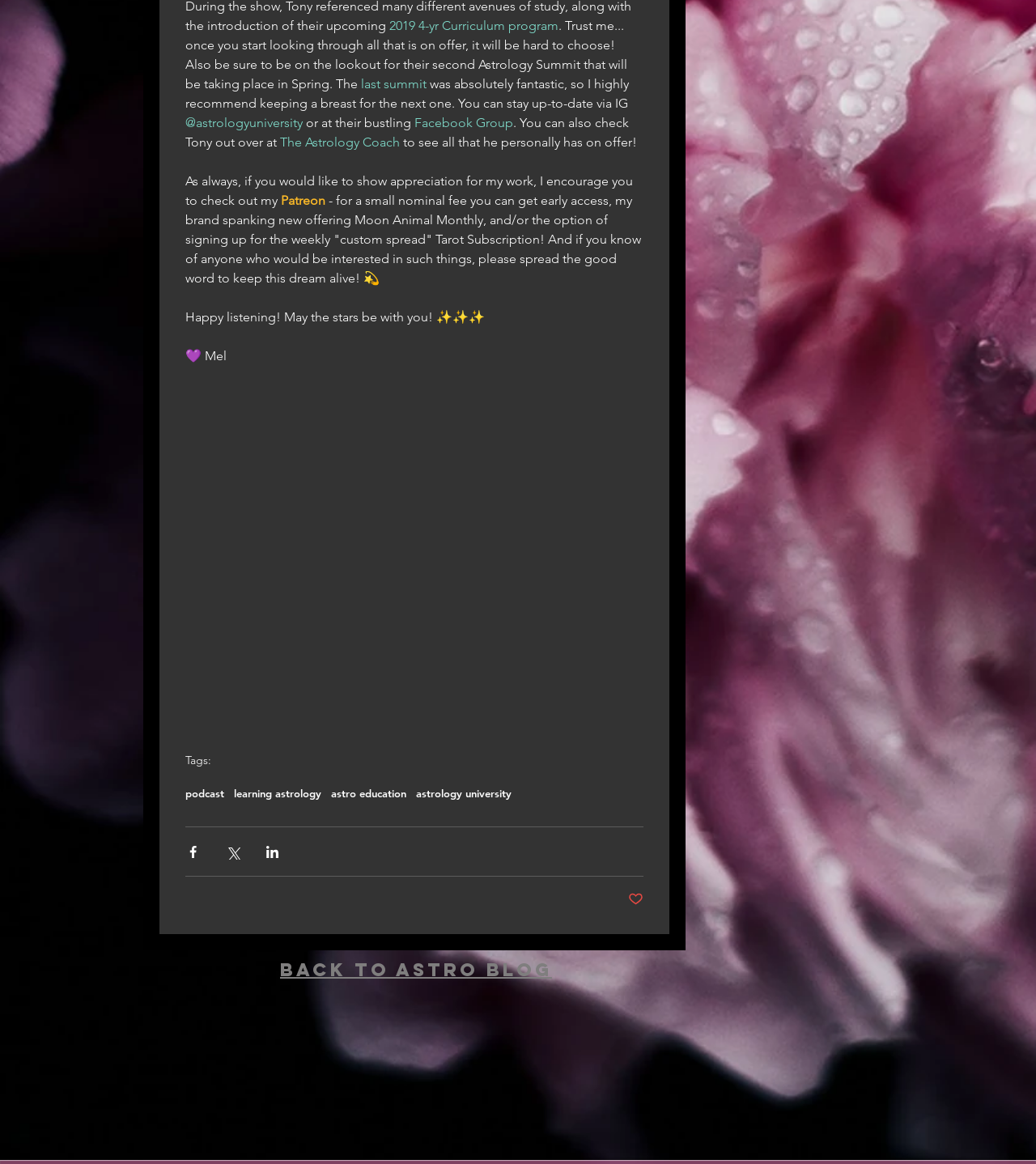How can readers stay up-to-date with the author's work?
Give a single word or phrase as your answer by examining the image.

Via IG or Facebook Group